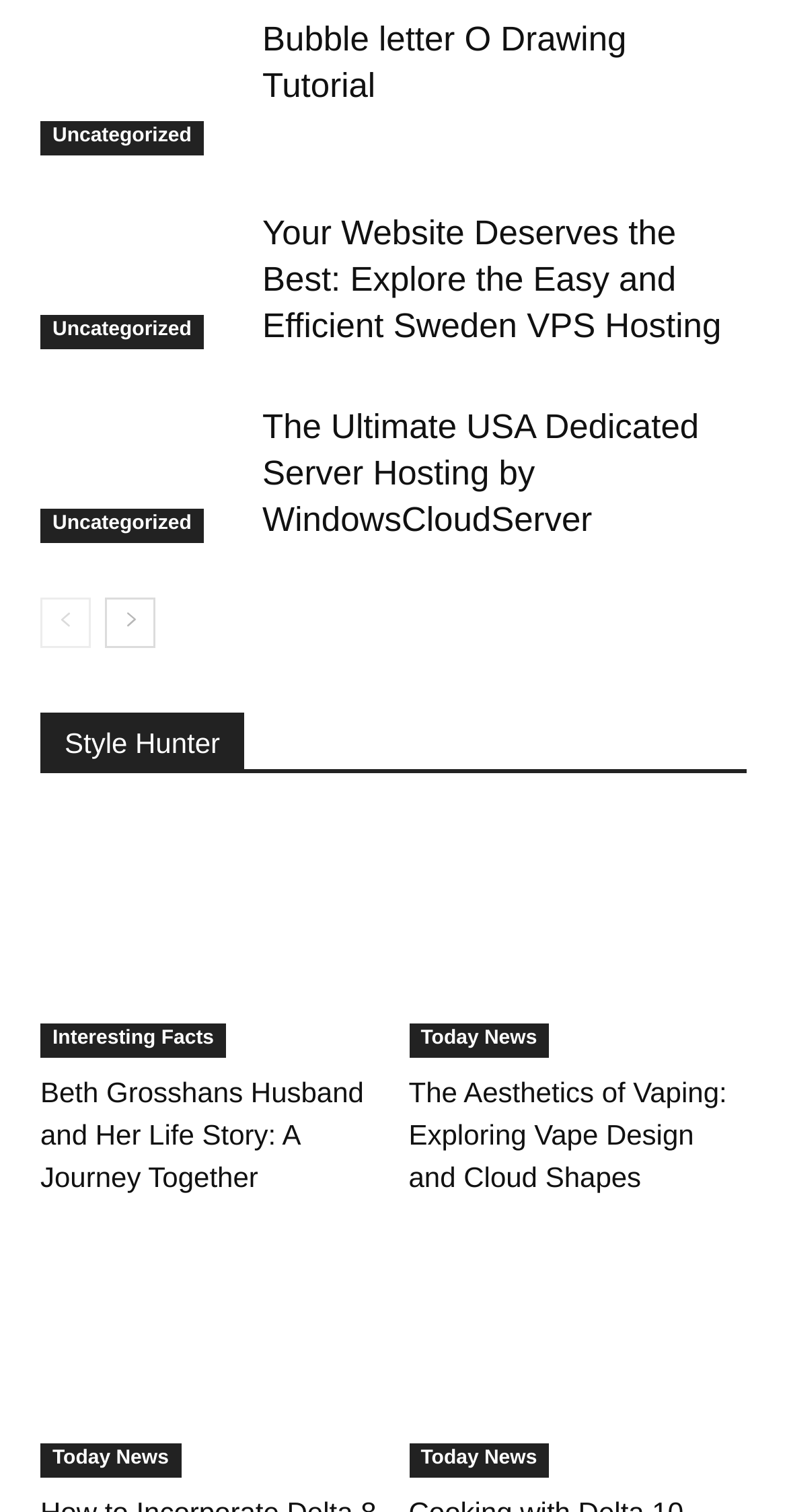Kindly determine the bounding box coordinates for the clickable area to achieve the given instruction: "Learn about 'The Aesthetics of Vaping: Exploring Vape Design and Cloud Shapes'".

[0.519, 0.546, 0.949, 0.7]